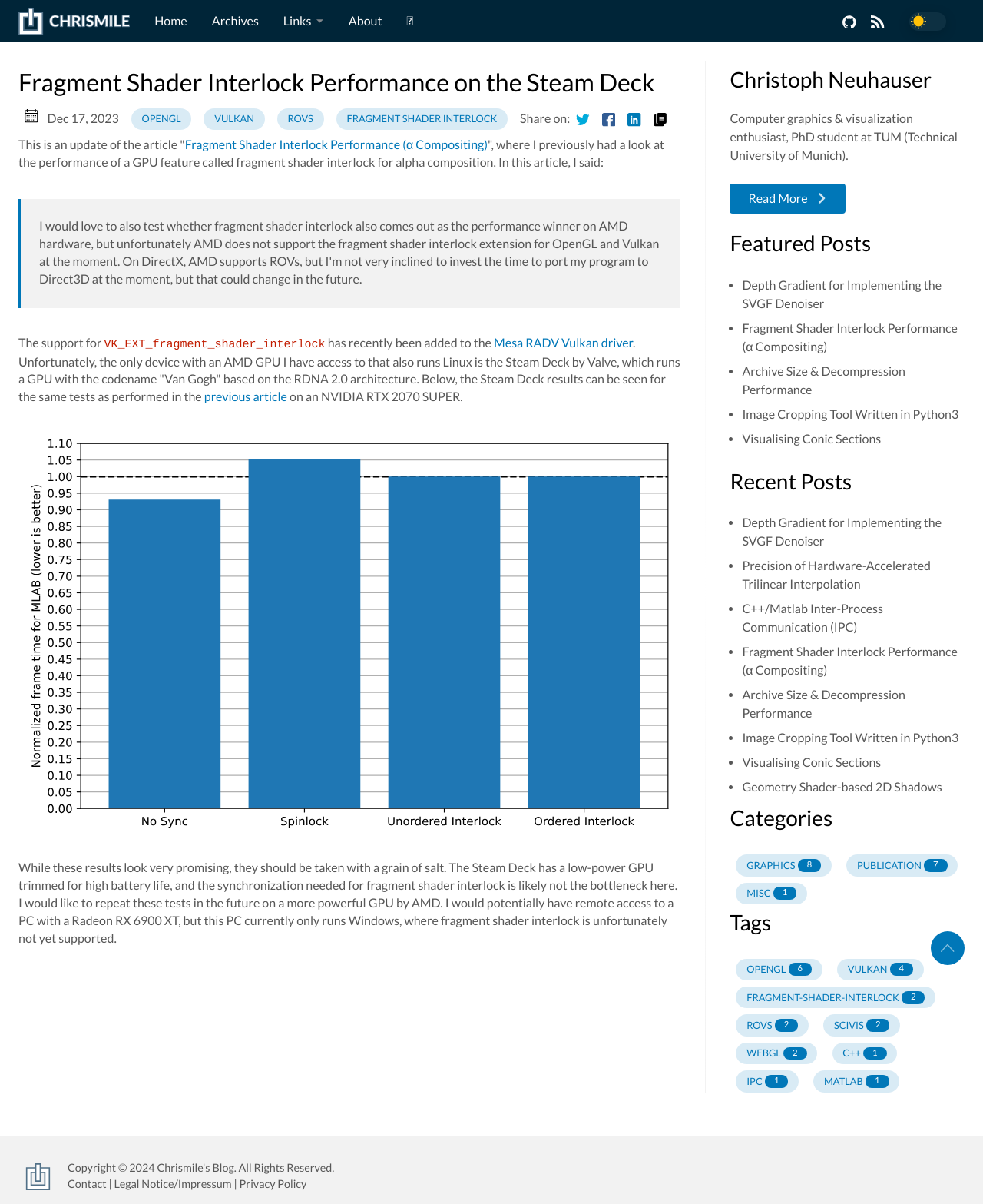Locate the coordinates of the bounding box for the clickable region that fulfills this instruction: "View the article 'Fragment Shader Interlock Performance (α Compositing)'".

[0.188, 0.114, 0.496, 0.127]